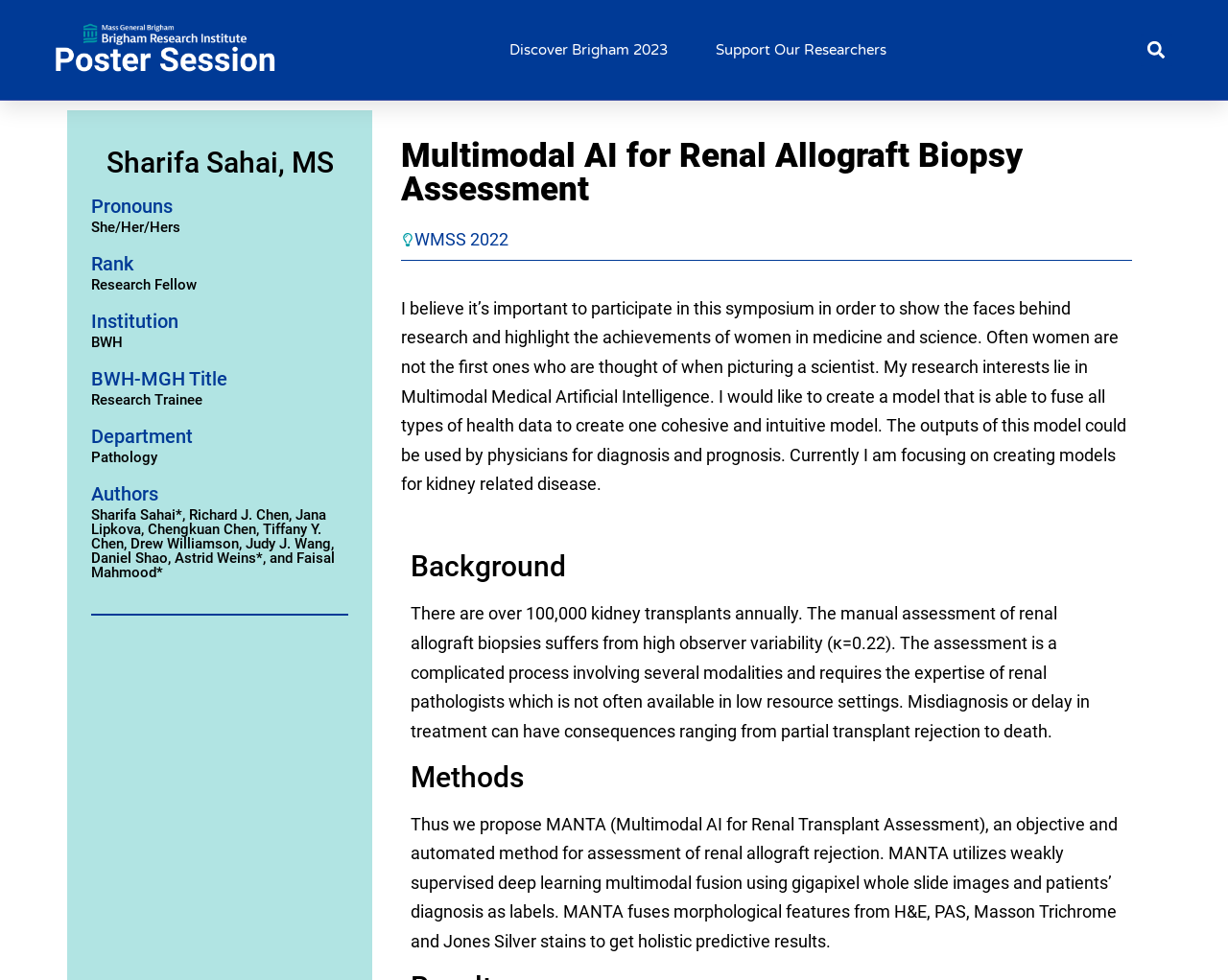What is the name of the model proposed for renal transplant assessment?
Please provide a comprehensive answer based on the contents of the image.

The webpage describes a research project, and in the 'Methods' section, it proposes a model called MANTA, which stands for Multimodal AI for Renal Transplant Assessment.